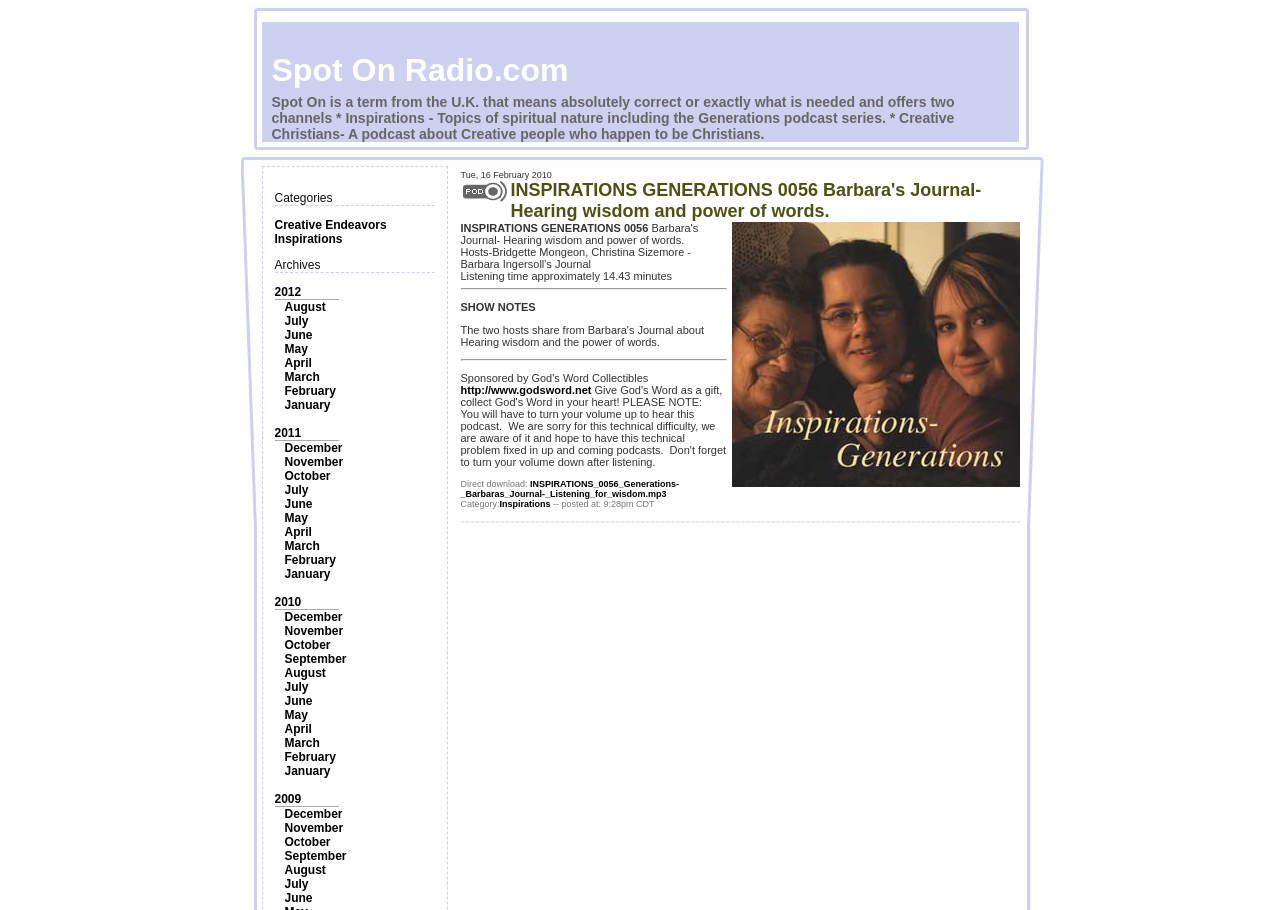Please reply to the following question using a single word or phrase: 
How many categories are listed on the webpage?

2